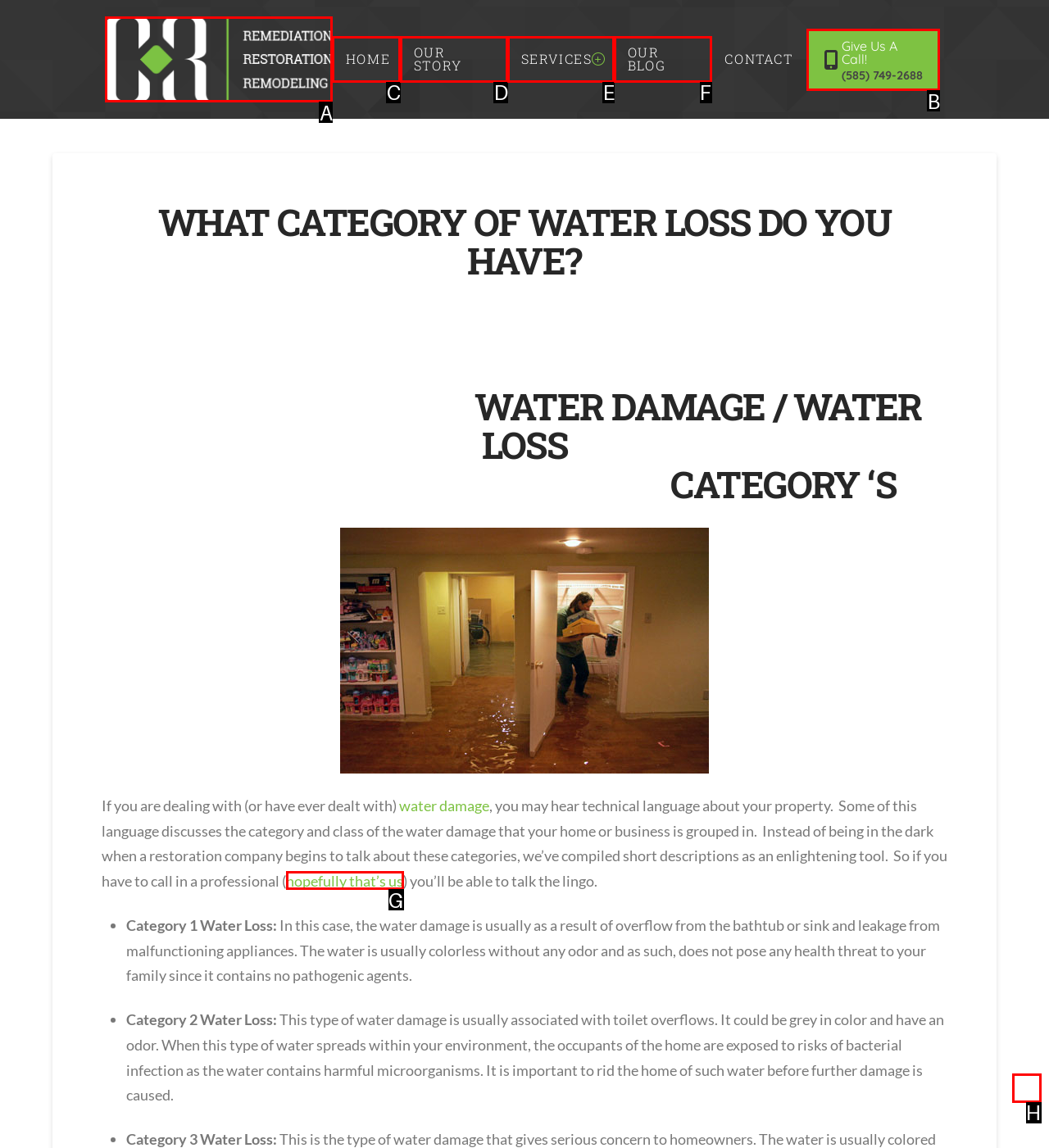Tell me which one HTML element I should click to complete the following task: Go to 'Nguyen Minh Kha' Answer with the option's letter from the given choices directly.

None